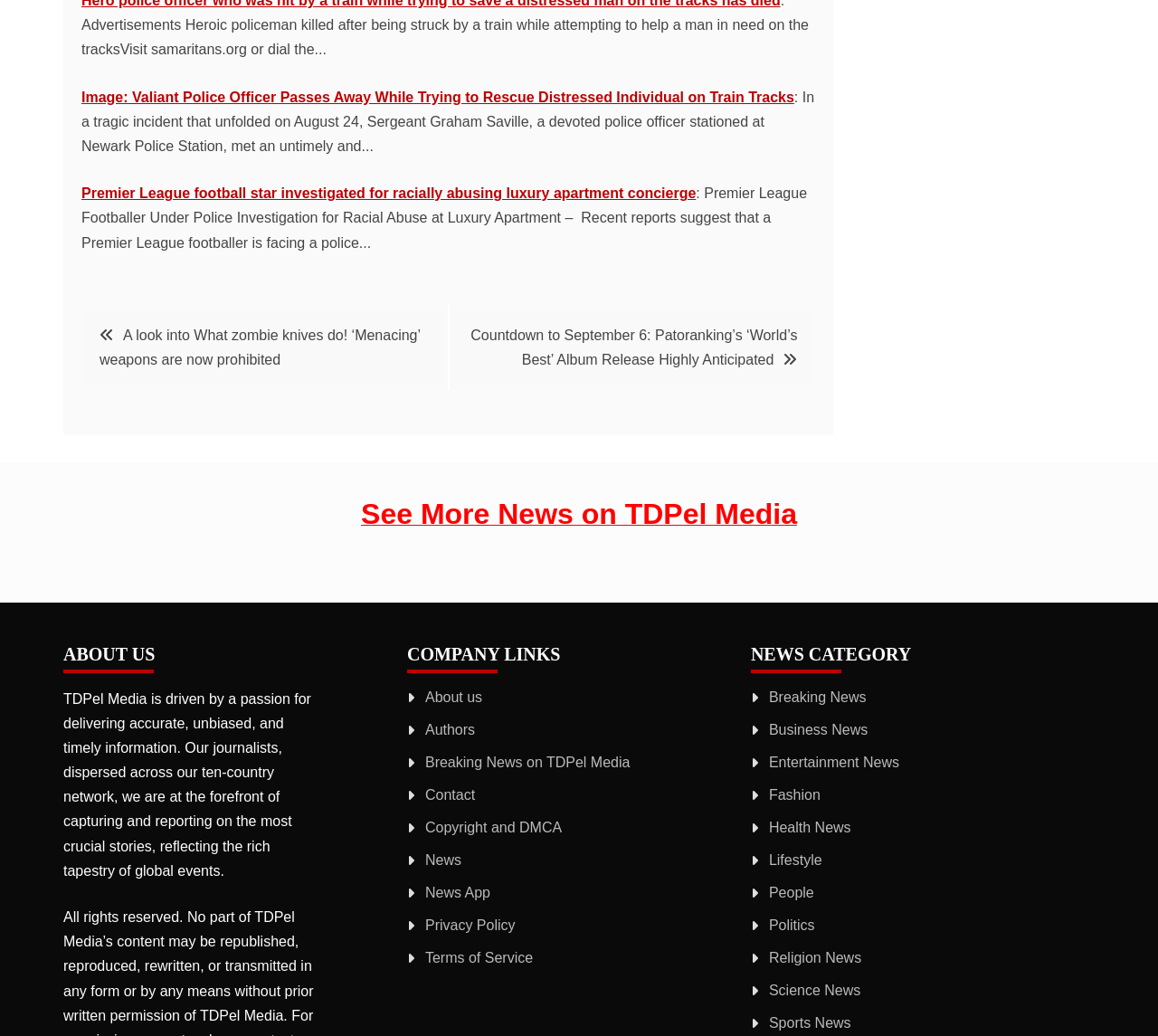Find the bounding box coordinates for the area that should be clicked to accomplish the instruction: "Explore Anna's expertise in health analytics".

None